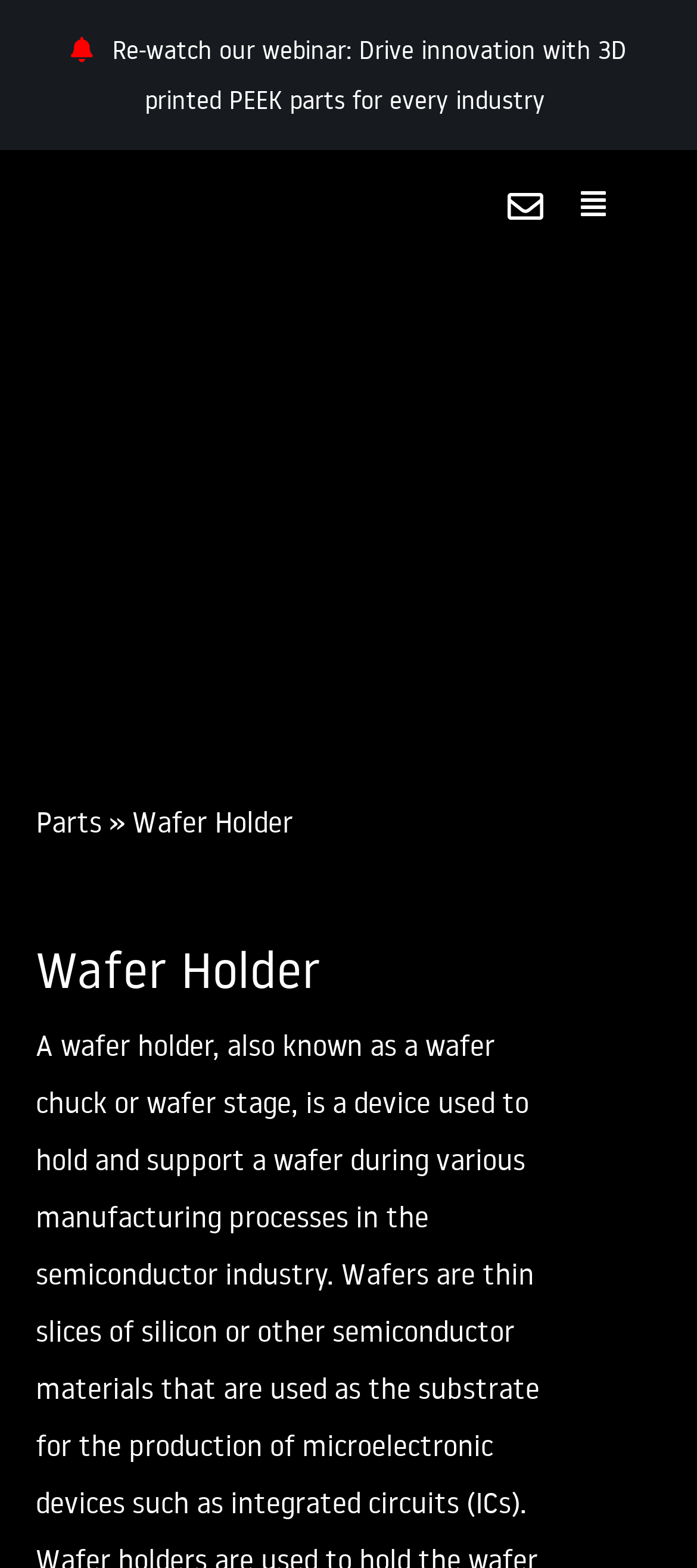Create a detailed narrative of the webpage’s visual and textual elements.

The webpage is about a wafer holder, a device used to hold and support a wafer during various manufacturing processes in the semiconductor industry. 

At the top left corner, there is a Bond3D logo, accompanied by an image with the text "Bond3D - High Performance 3D Technology". 

To the right of the logo, there are three links. The first link has an icon, the second link is about re-watching a webinar on 3D printed PEEK parts, and the third link is a blank space. 

Below the logo and links, there is a navigation menu on the right side, which can be toggled by a button with an icon. The menu has a breadcrumb navigation section, which shows the current page is about "Wafer Holder" under the category "Parts". 

Above the navigation menu, there is a heading that also reads "Wafer Holder".